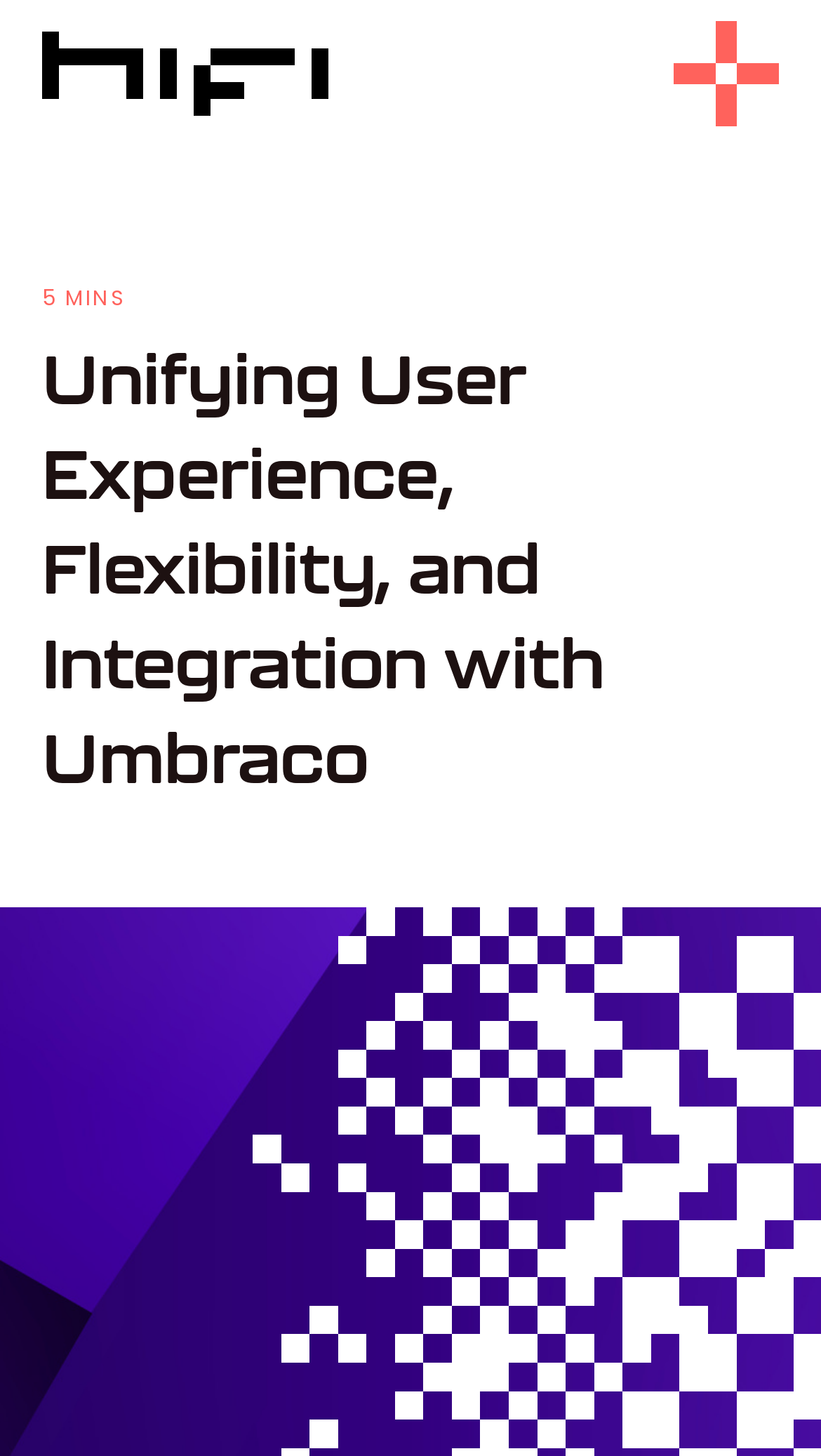Using the description: "parent_node: Open", identify the bounding box of the corresponding UI element in the screenshot.

[0.0, 0.0, 1.0, 0.101]